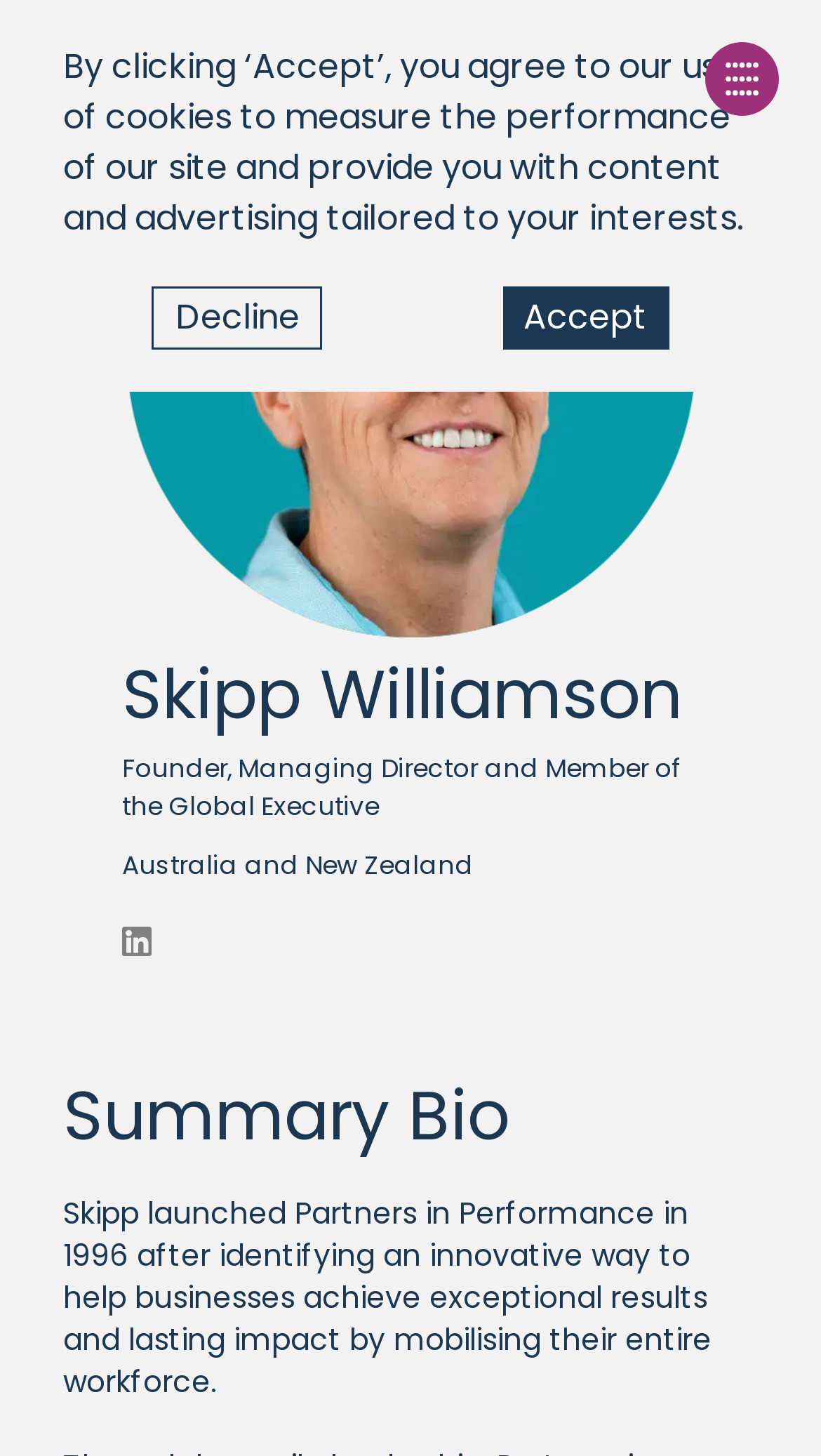What is the position of the 'Accept cookies' button?
Please utilize the information in the image to give a detailed response to the question.

Based on the bounding box coordinates, the 'Accept cookies' button is located below the StaticText element containing the cookie policy text, with its top-left corner at (0.612, 0.197) and bottom-right corner at (0.814, 0.24).